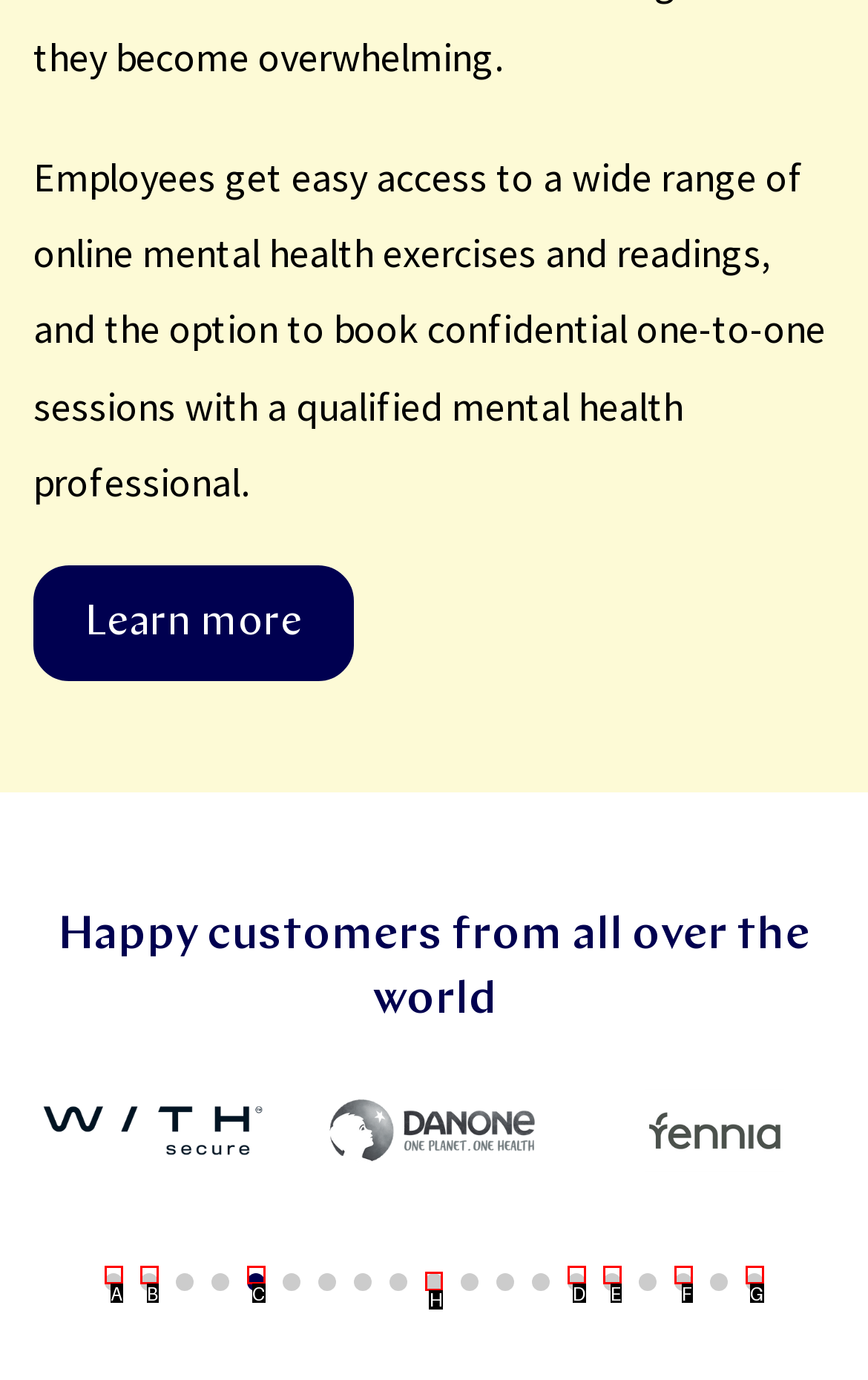Select the letter of the option that should be clicked to achieve the specified task: Go to slide 10. Respond with just the letter.

H